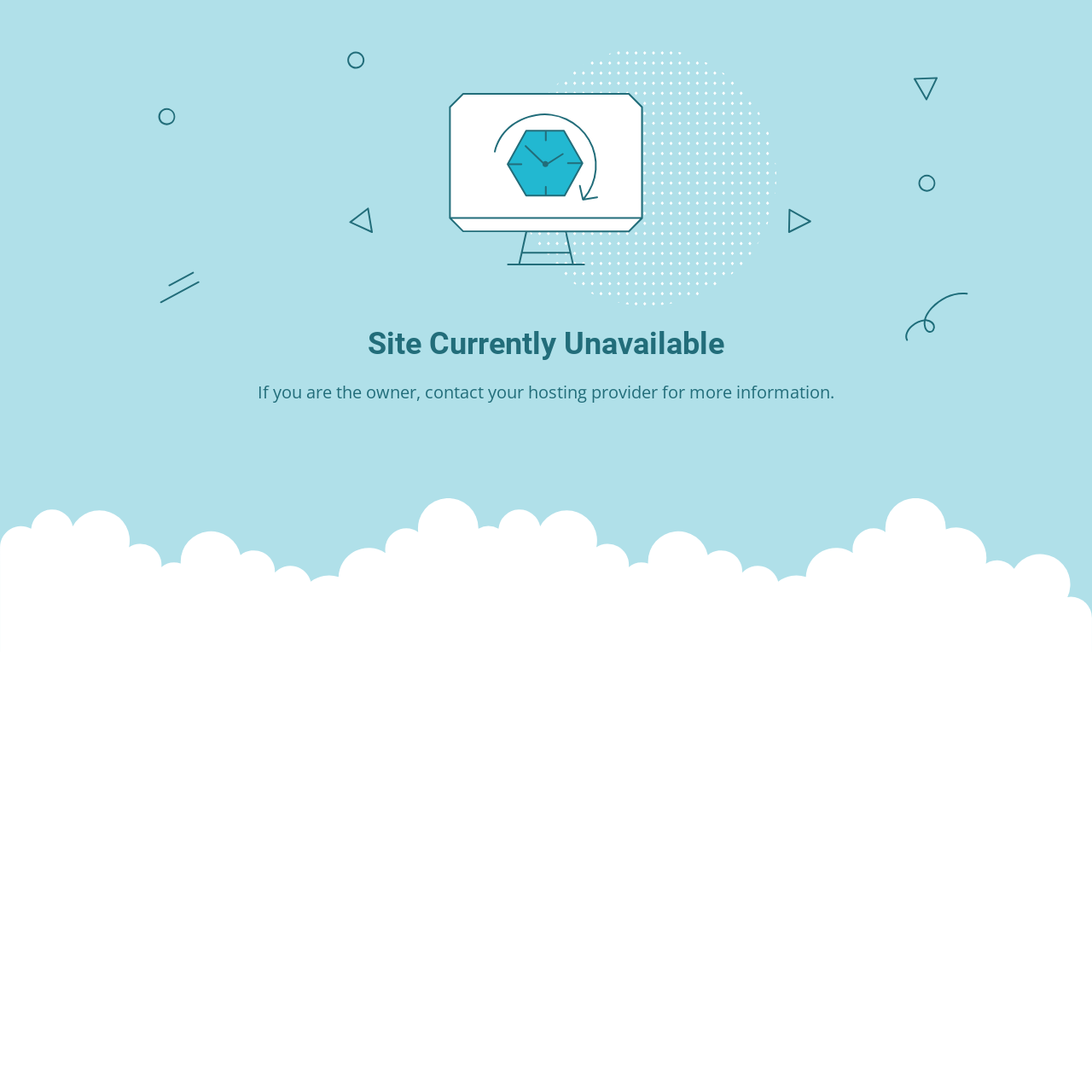Please locate and retrieve the main header text of the webpage.

Site Currently Unavailable